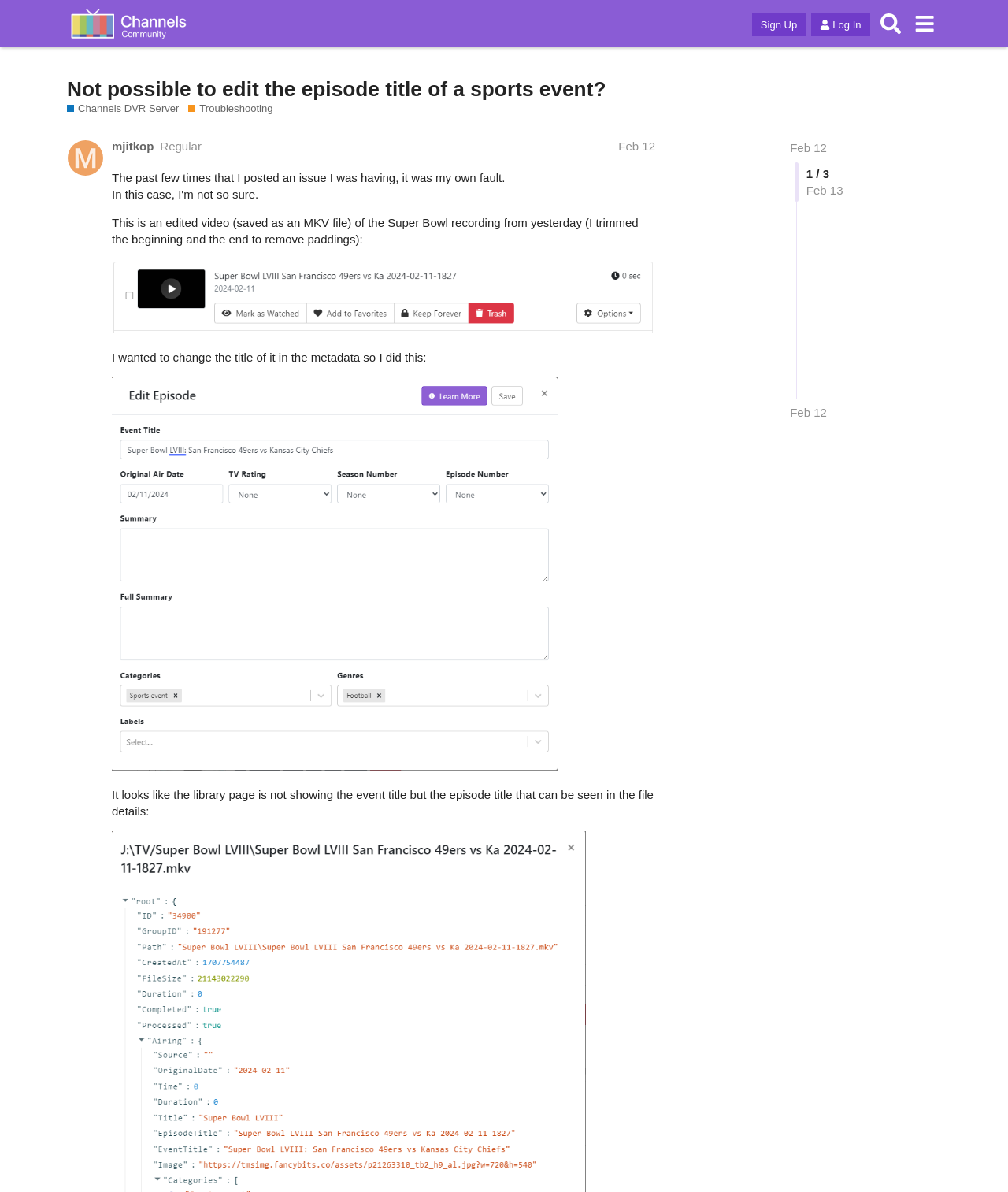Please identify the coordinates of the bounding box that should be clicked to fulfill this instruction: "Search for something".

[0.867, 0.006, 0.9, 0.034]